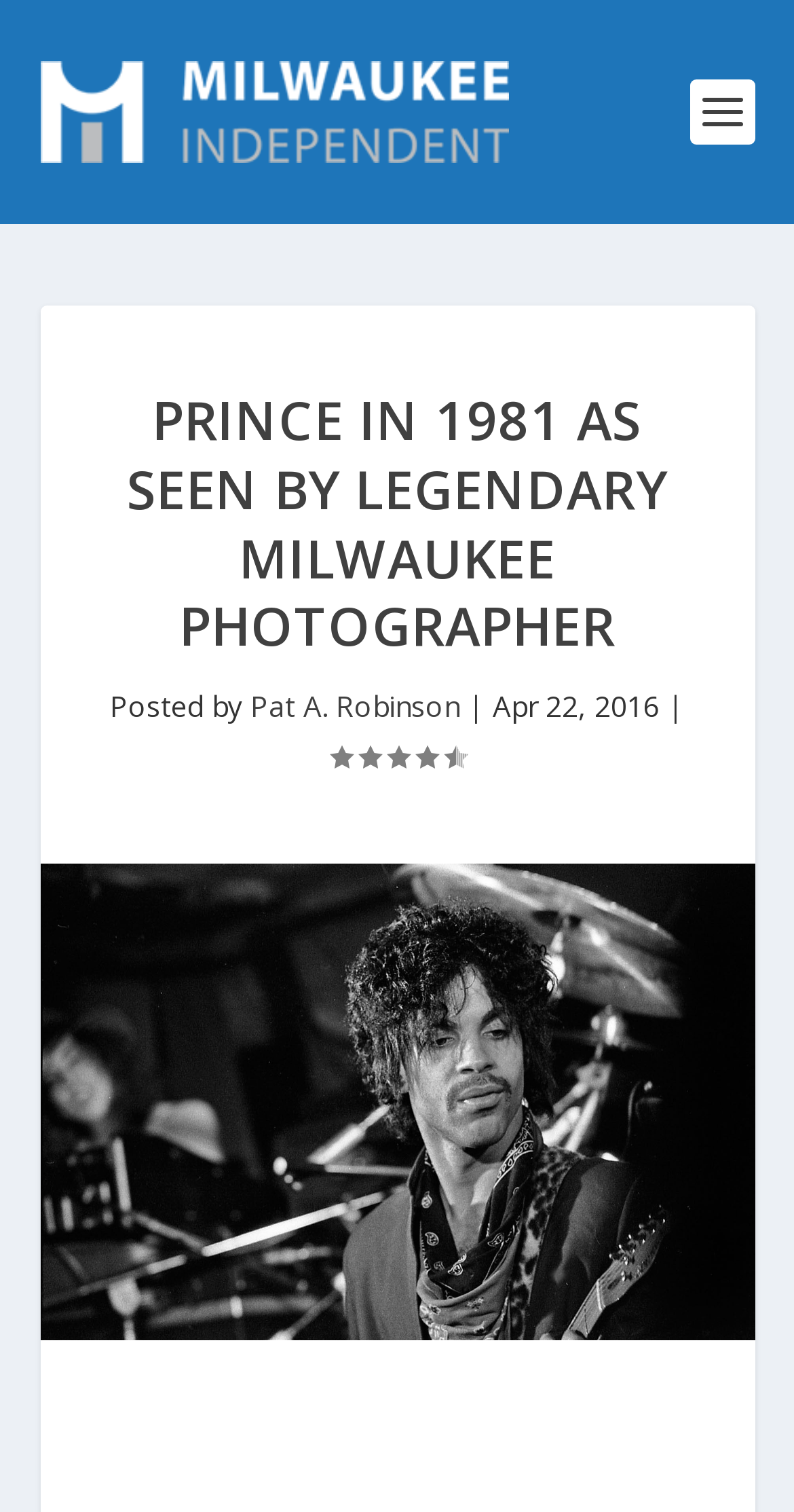Please analyze the image and provide a thorough answer to the question:
What is the name of the publication?

I found the publication's name by looking at the link at the top of the page with the text 'Milwaukee Independent', which suggests that the article is from the Milwaukee Independent publication.